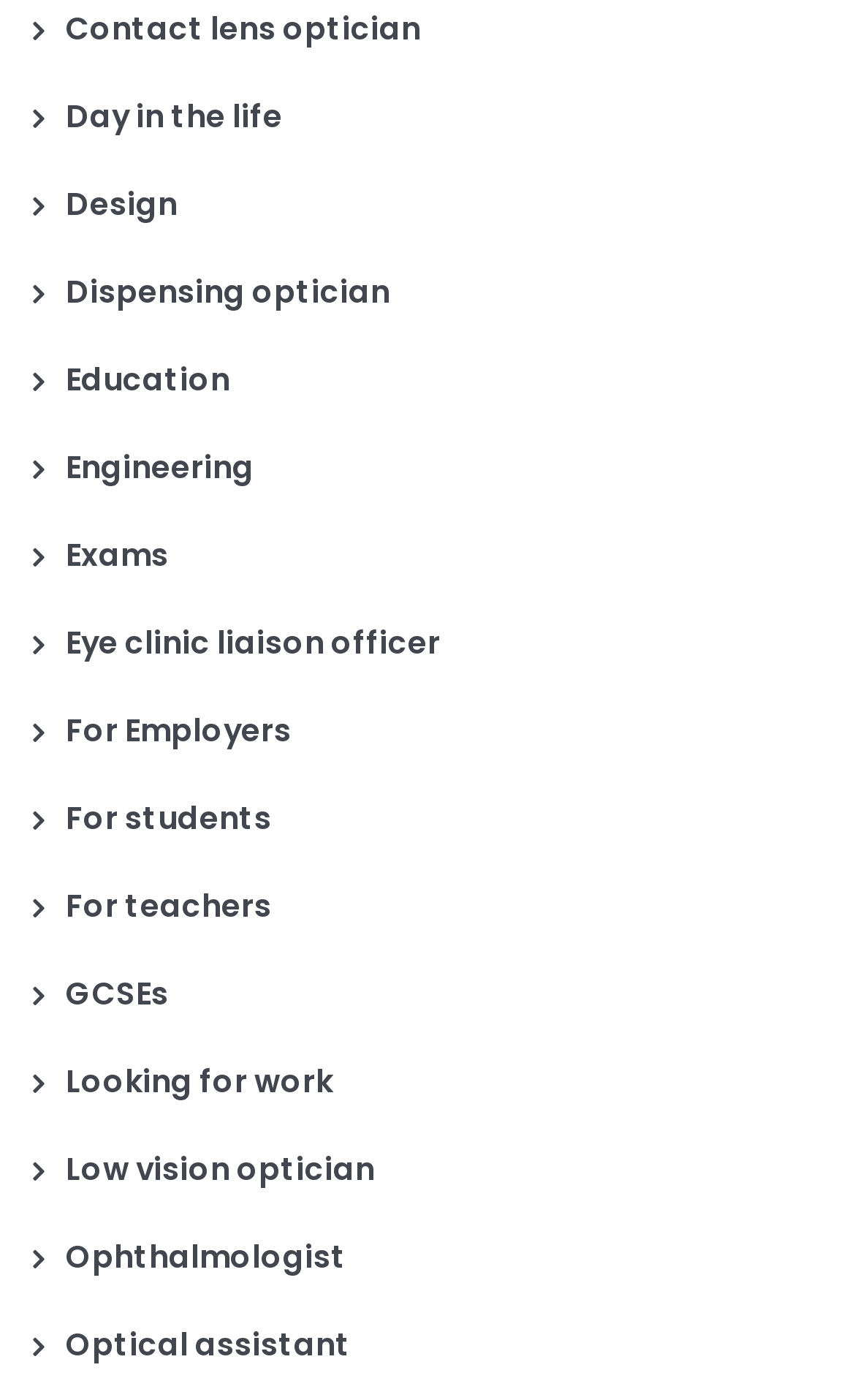What is the longest link text on the webpage? Using the information from the screenshot, answer with a single word or phrase.

Eye clinic liaison officer